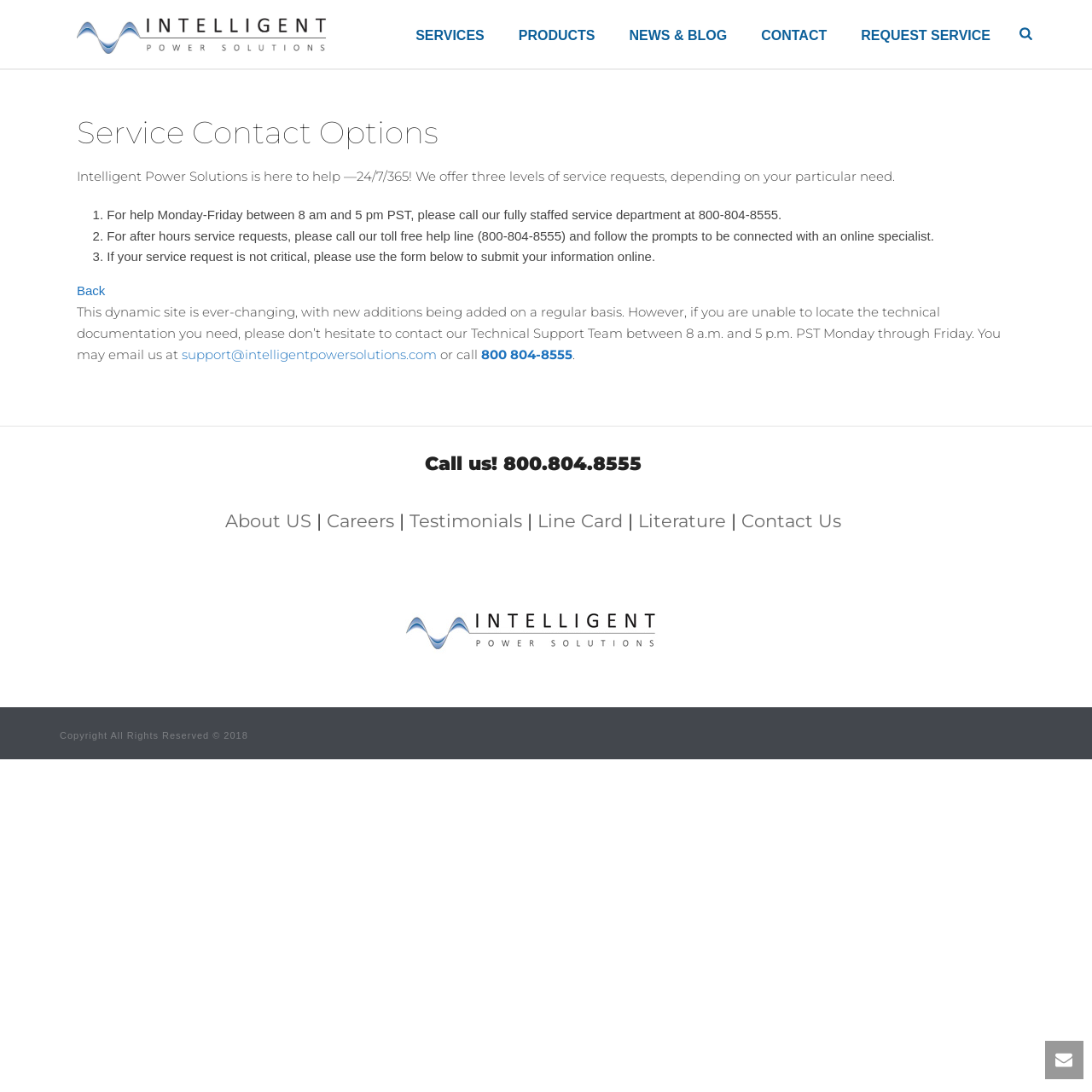Create an elaborate caption for the webpage.

The webpage is a service request page for ThermoFisher, a company that provides intelligent power solutions. At the top of the page, there is a navigation menu with five links: "SERVICES", "PRODUCTS", "NEWS & BLOG", "CONTACT", and "REQUEST SERVICE". To the right of the navigation menu, there is a small image and a link.

Below the navigation menu, there is a large image with the text "Experts in Power Quality". Next to the image, there is a heading that reads "Service Contact Options". Below the heading, there is a paragraph of text that explains the different levels of service requests available, including phone support and online submission.

Under the paragraph, there is a list of three options for contacting the service department, each with a list marker and a brief description. The first option is to call the service department during business hours, the second option is to call the toll-free help line for after-hours support, and the third option is to submit a service request online.

Below the list, there is a link to go back to a previous page, and a paragraph of text that explains how to contact the technical support team if you are unable to find the technical documentation you need. The paragraph includes an email address and a phone number.

At the bottom of the page, there is a section with a heading that reads "About US | Careers | Testimonials | Line Card | Literature | Contact Us". This section contains links to various pages on the website, including about us, careers, testimonials, line card, literature, and contact us. There is also a logo image and a copyright notice at the bottom of the page.